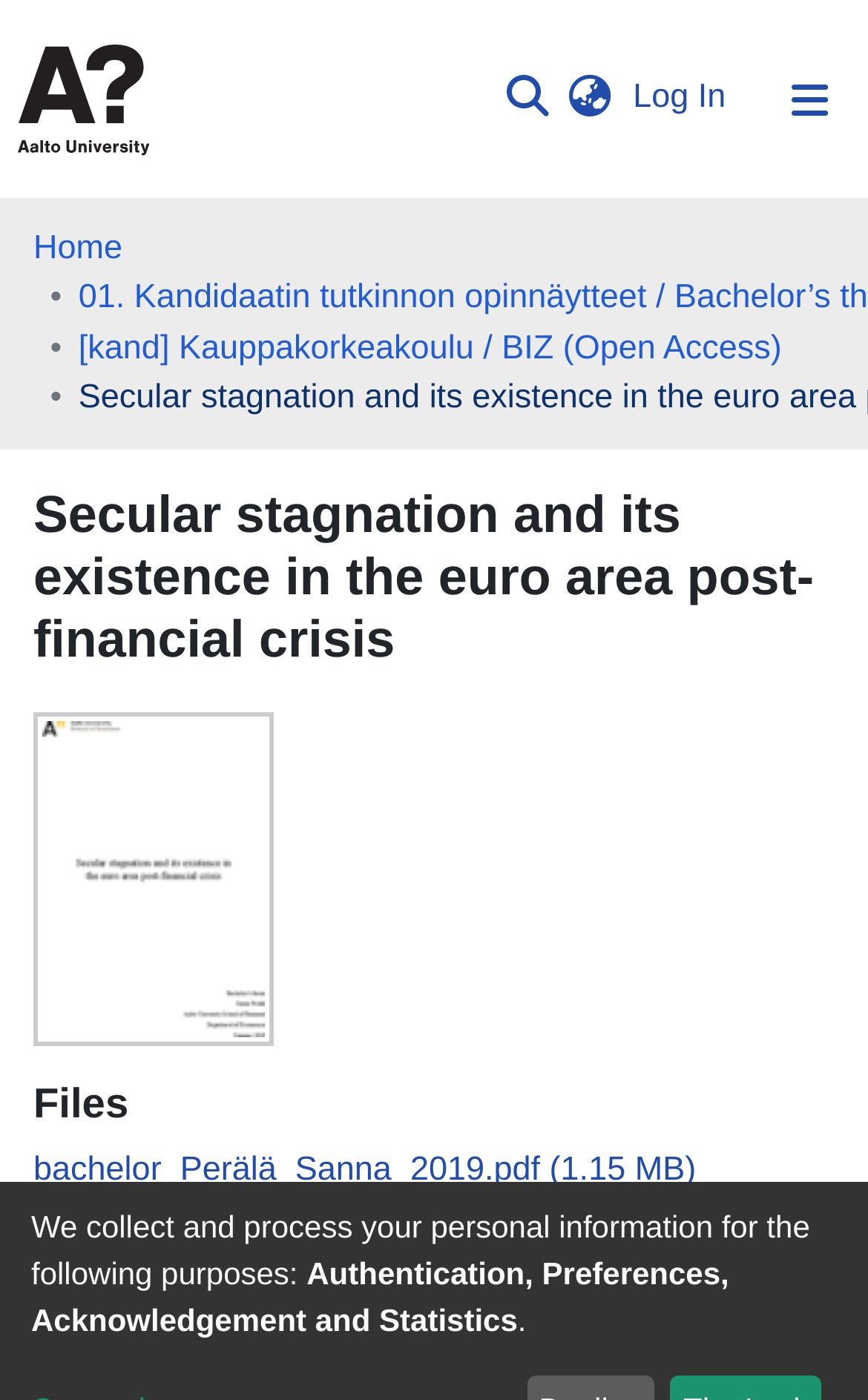Locate the bounding box of the UI element with the following description: "logged in".

None